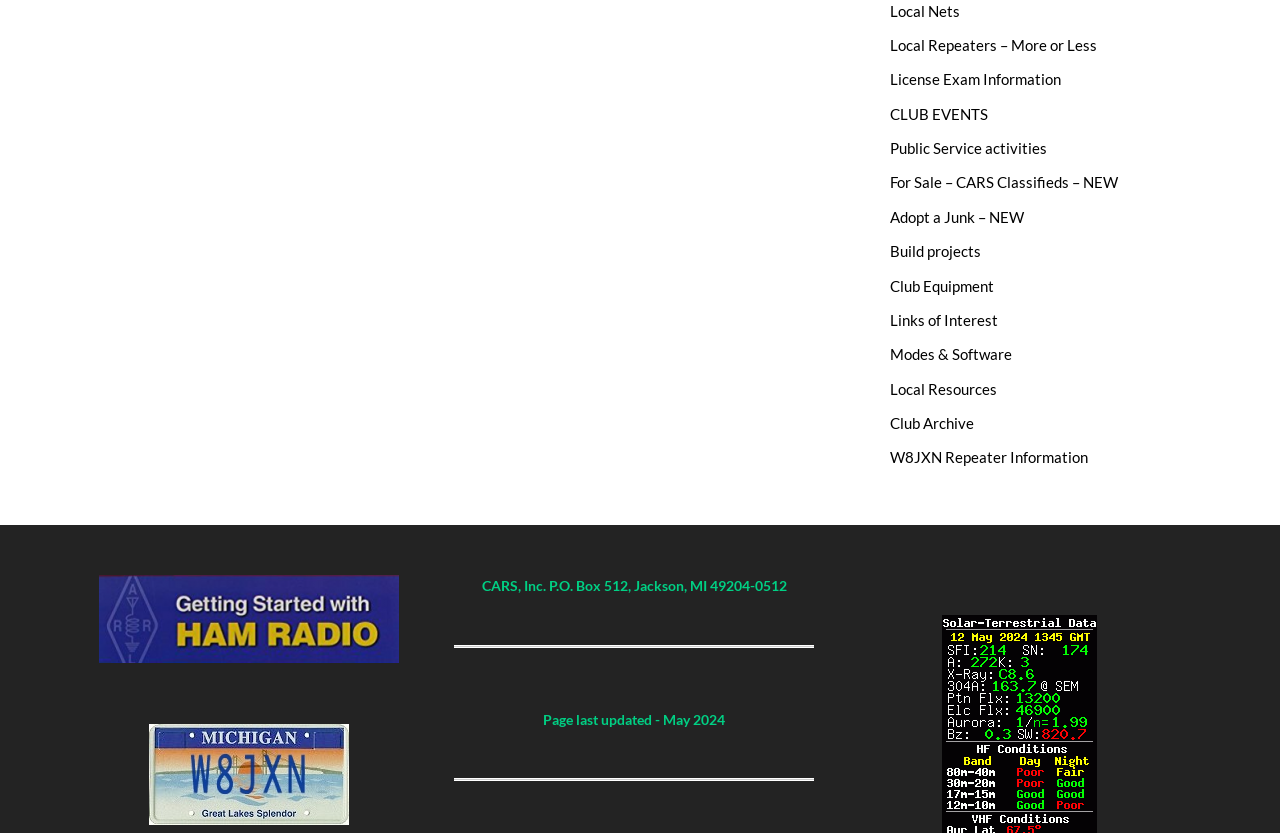What is the address of CARS, Inc.?
Use the information from the image to give a detailed answer to the question.

The address of CARS, Inc. is displayed at the bottom of the webpage, which is 'P.O. Box 512, Jackson, MI 49204-0512', indicating the postal address of the organization.